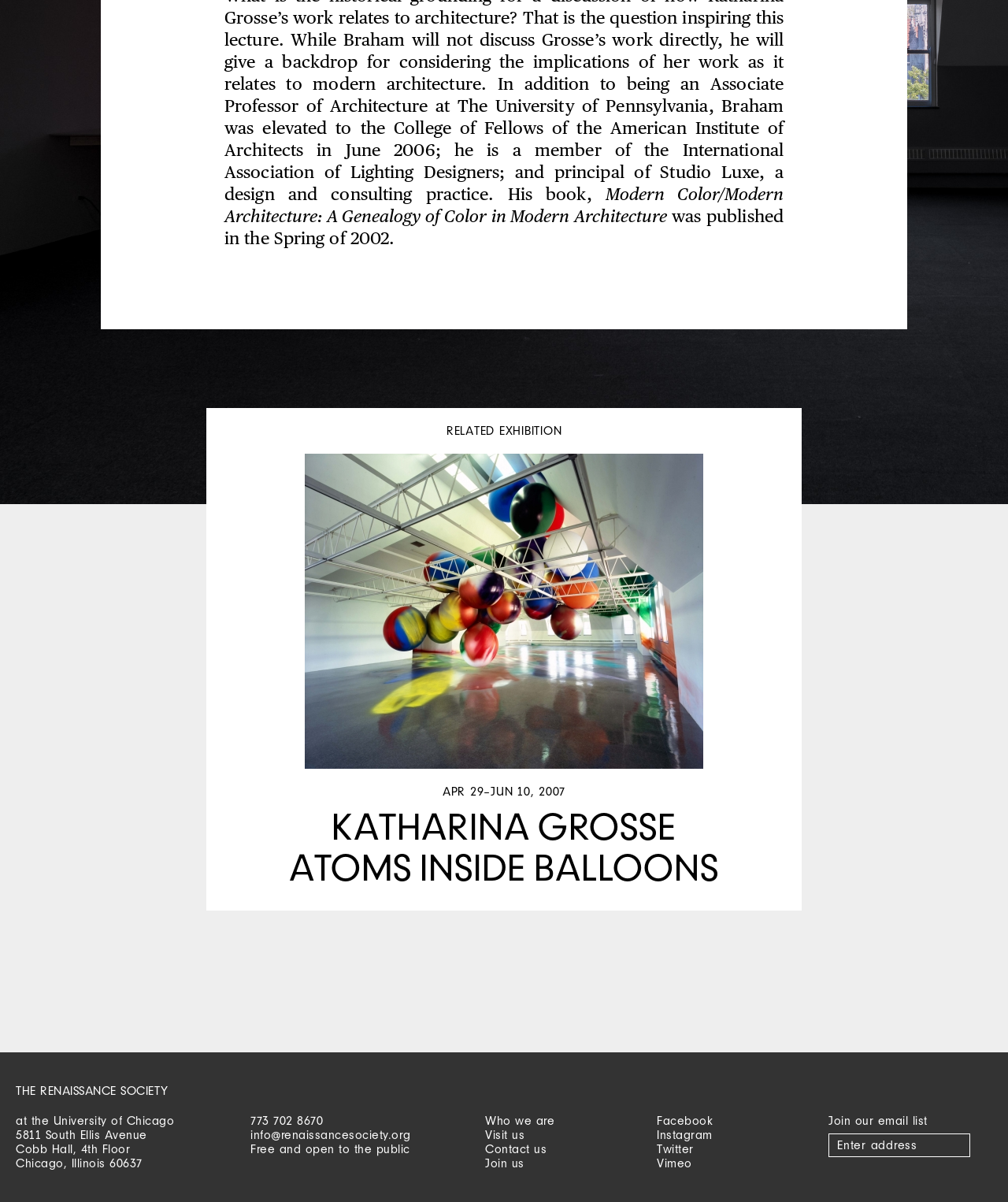Find the bounding box coordinates for the HTML element specified by: "name="MERGE0" placeholder="Enter address"".

[0.822, 0.943, 0.962, 0.963]